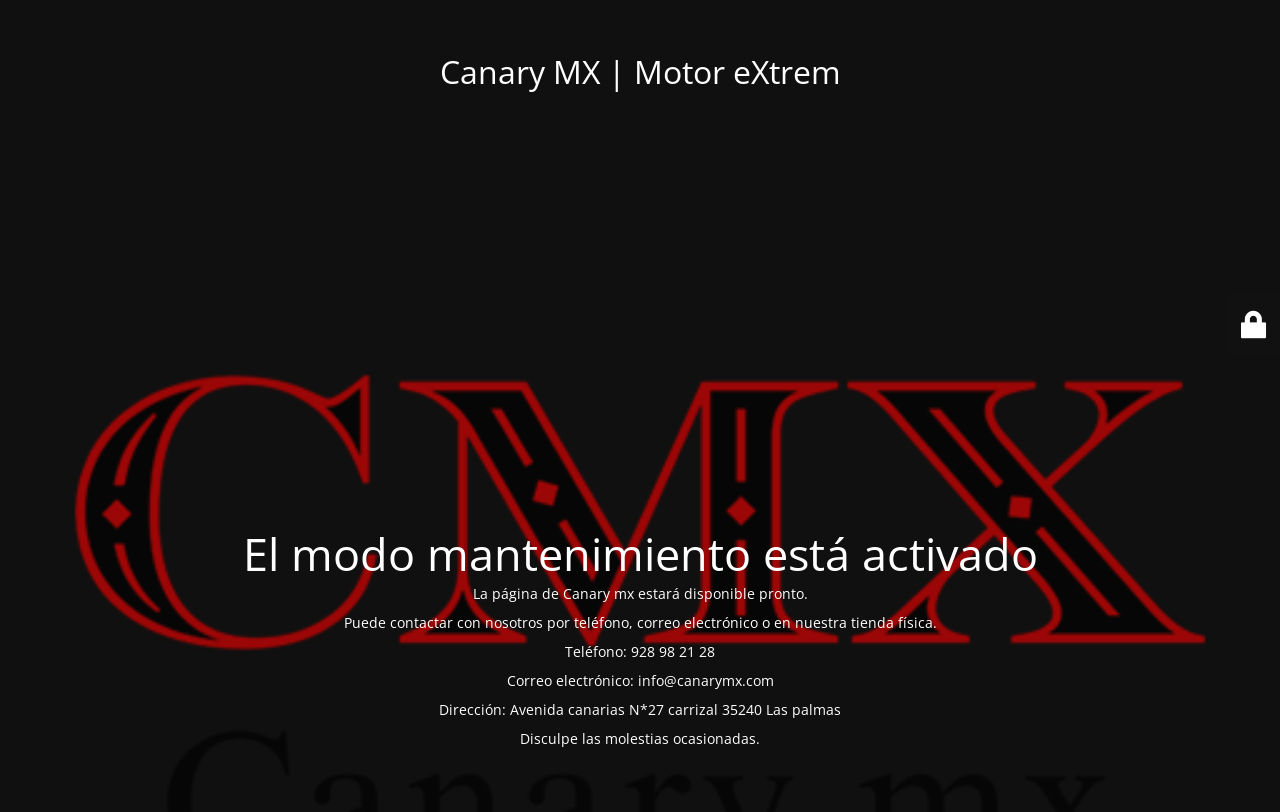What is the email address to contact the website owners?
Using the image as a reference, give a one-word or short phrase answer.

info@canarymx.com